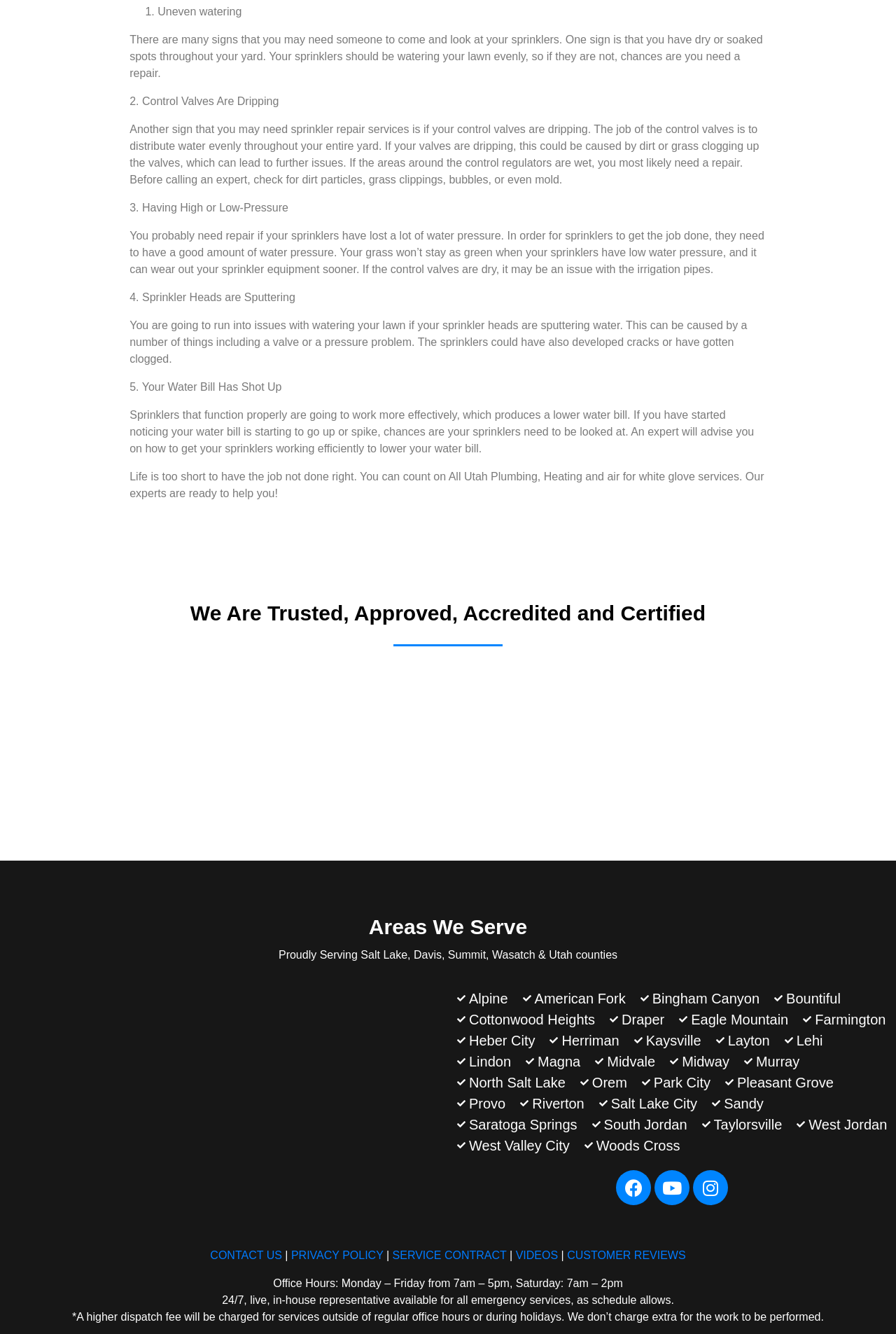Could you find the bounding box coordinates of the clickable area to complete this instruction: "Click the Facebook link"?

[0.688, 0.877, 0.727, 0.904]